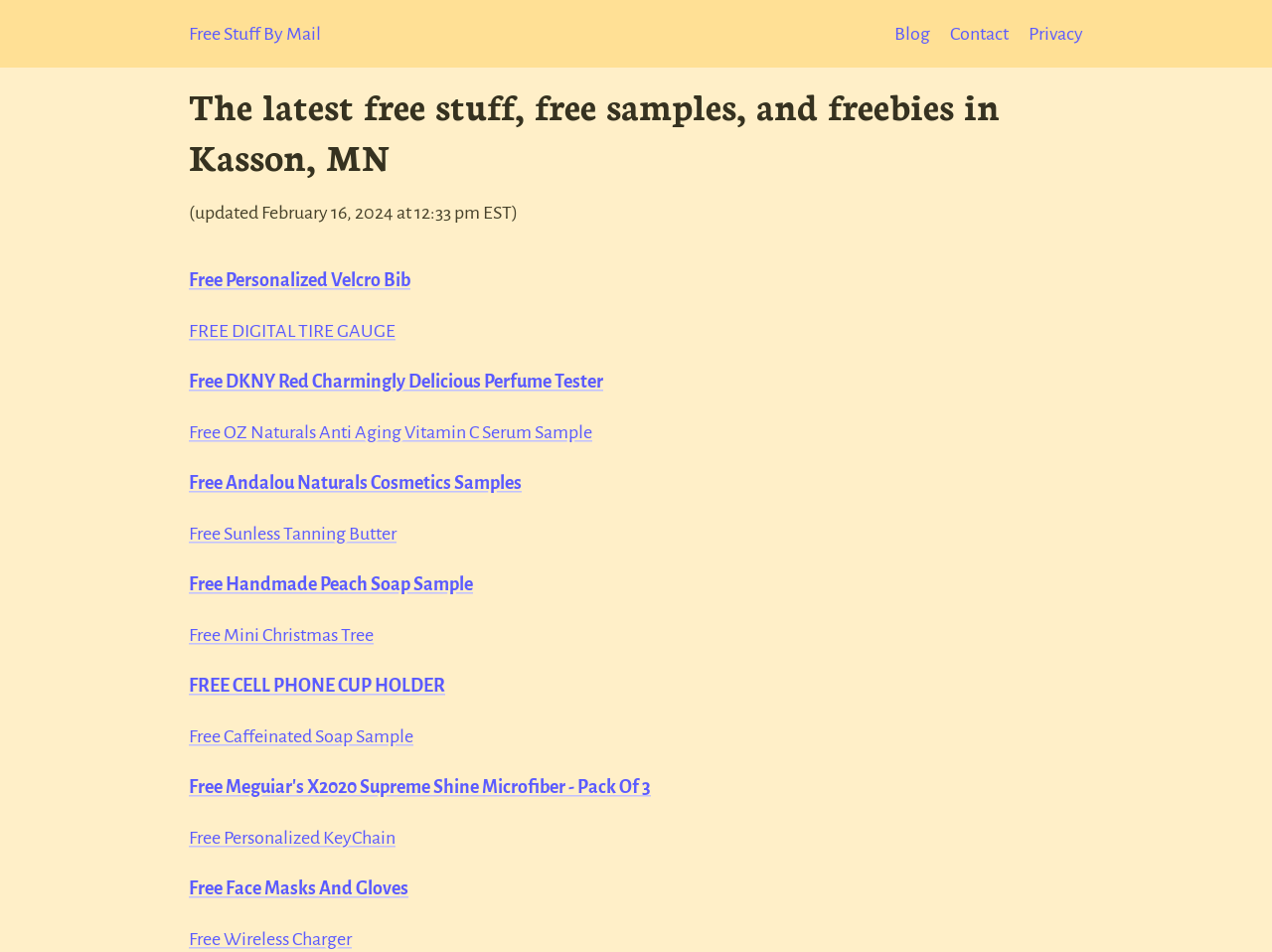Could you highlight the region that needs to be clicked to execute the instruction: "Get the 'Free Wireless Charger'"?

[0.148, 0.976, 0.277, 0.997]